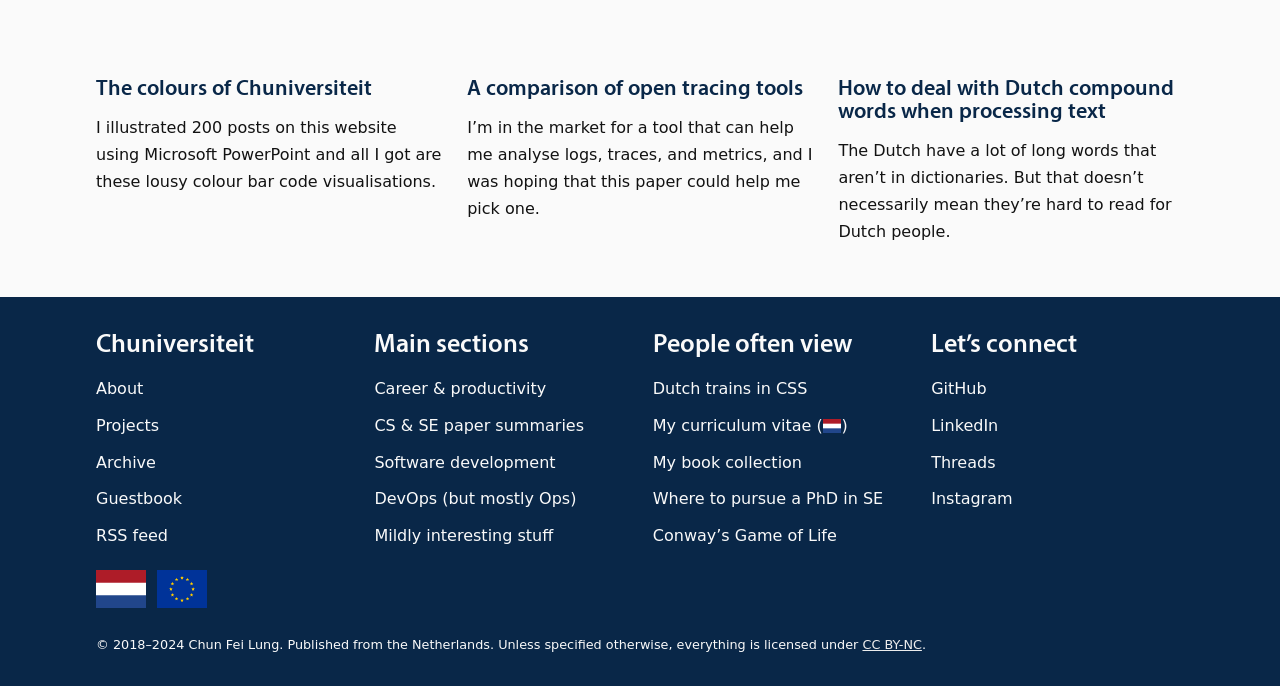Given the description of the UI element: "CC BY-NC", predict the bounding box coordinates in the form of [left, top, right, bottom], with each value being a float between 0 and 1.

[0.674, 0.928, 0.72, 0.95]